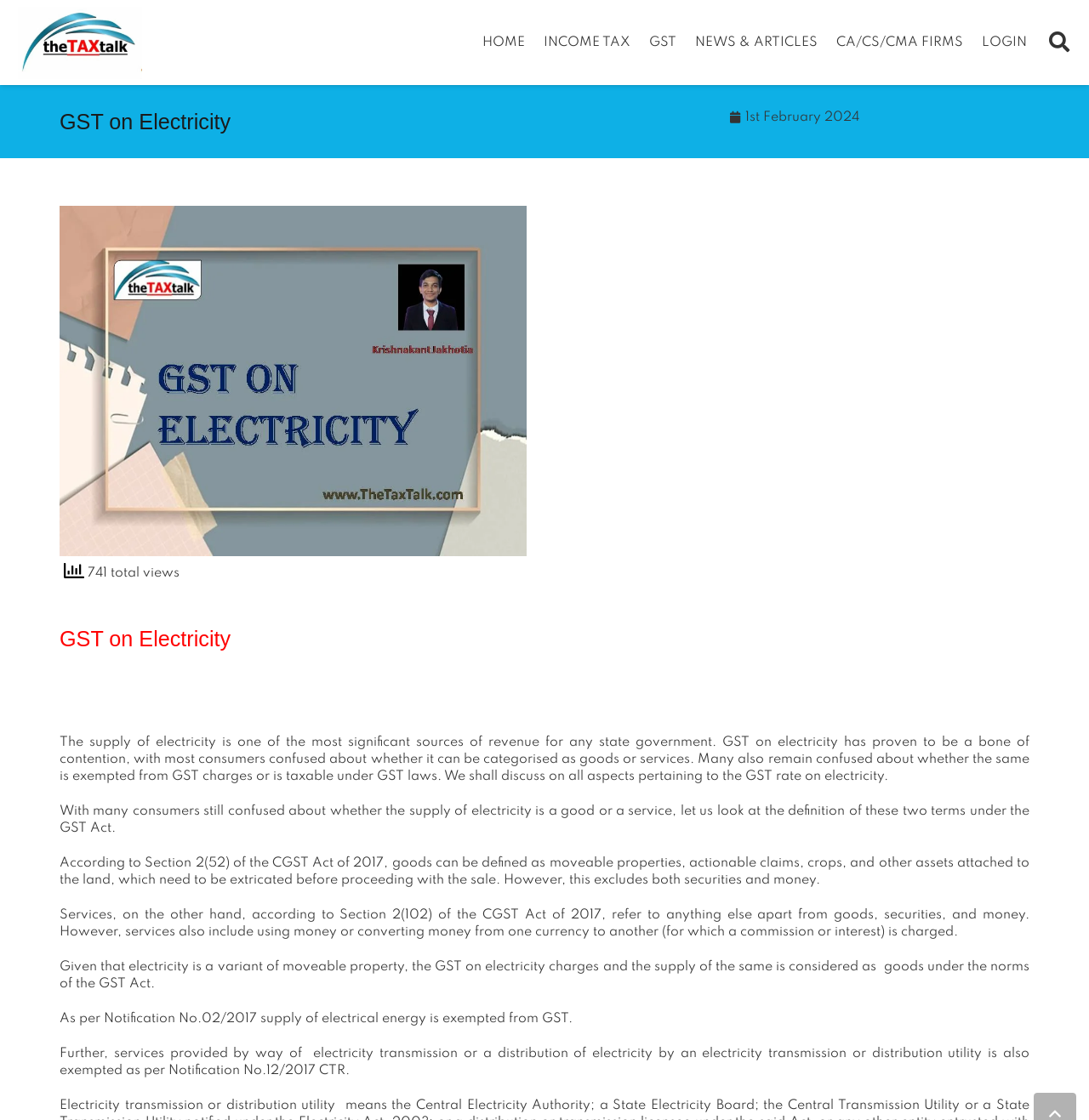Respond to the question below with a single word or phrase: What is the definition of goods under the GST Act?

Moveable properties, actionable claims, crops, and other assets